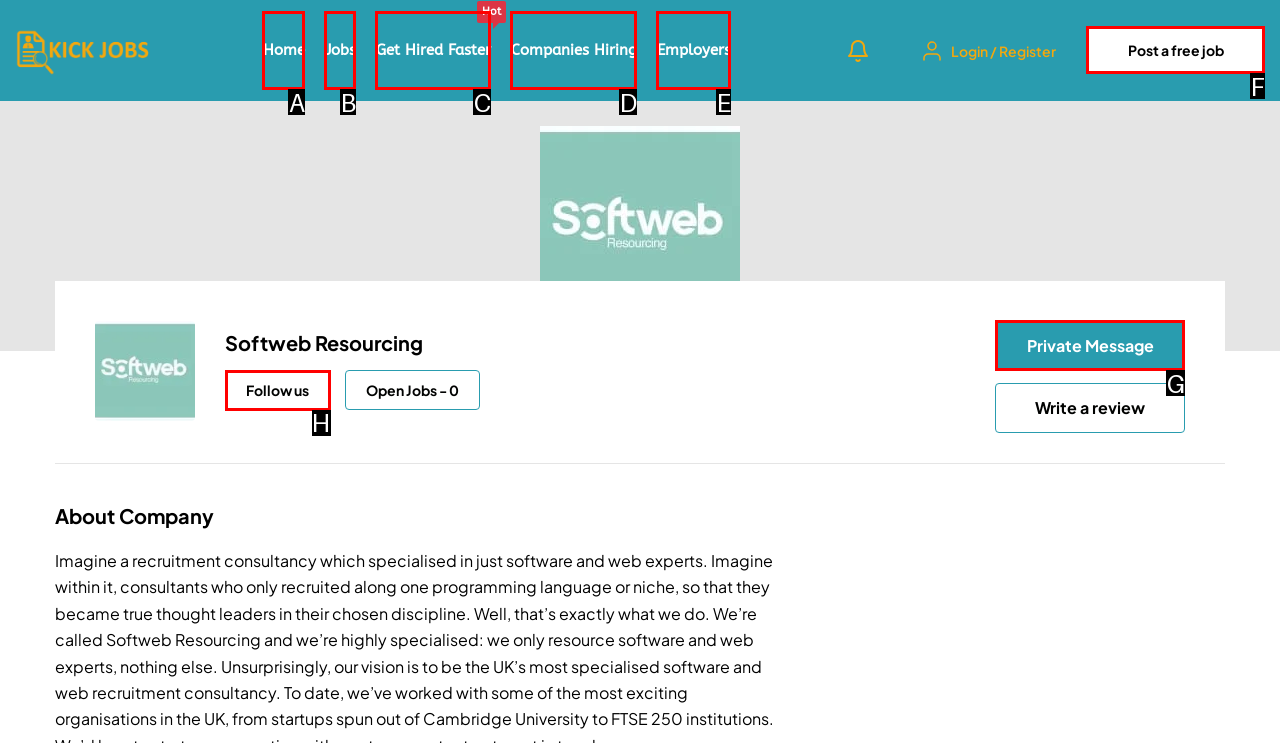To complete the task: Post a free job, which option should I click? Answer with the appropriate letter from the provided choices.

F